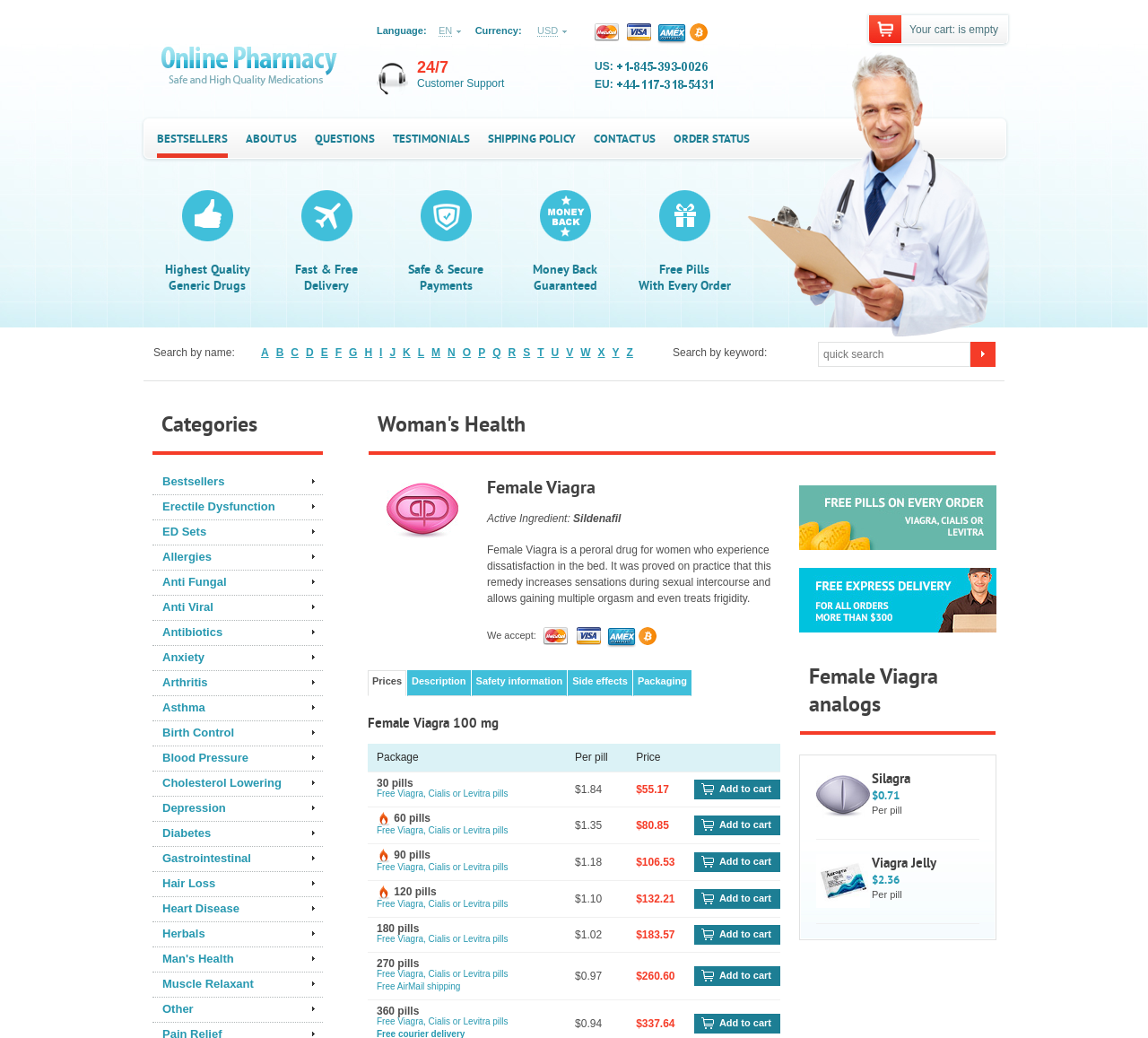Specify the bounding box coordinates of the area that needs to be clicked to achieve the following instruction: "Click on the 'Woman's Health' category".

[0.141, 0.917, 0.274, 0.93]